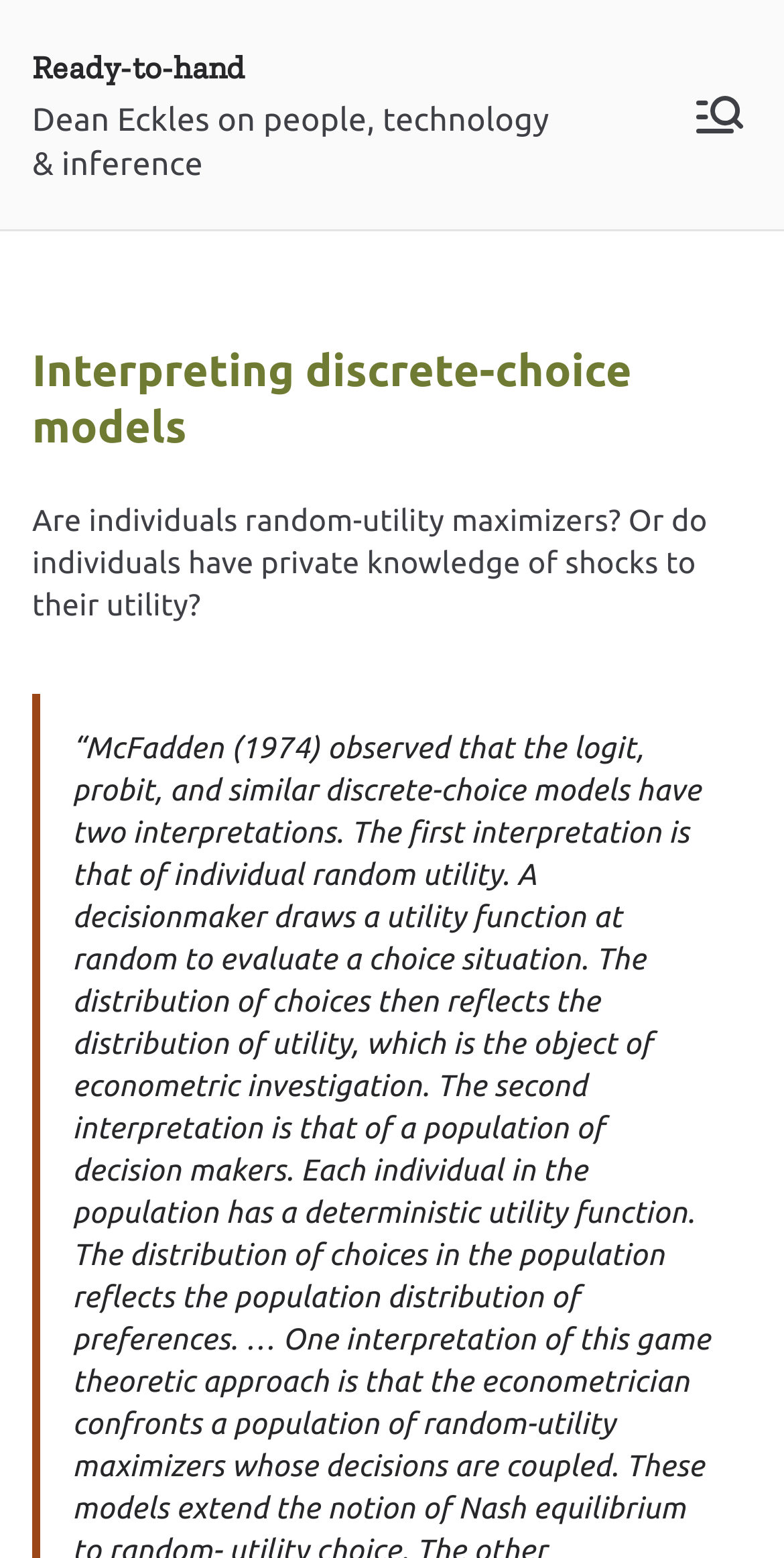What is the topic of the article?
Please answer the question with as much detail as possible using the screenshot.

The topic of the article is mentioned in the heading element 'Interpreting discrete-choice models' which is located below the primary menu button.